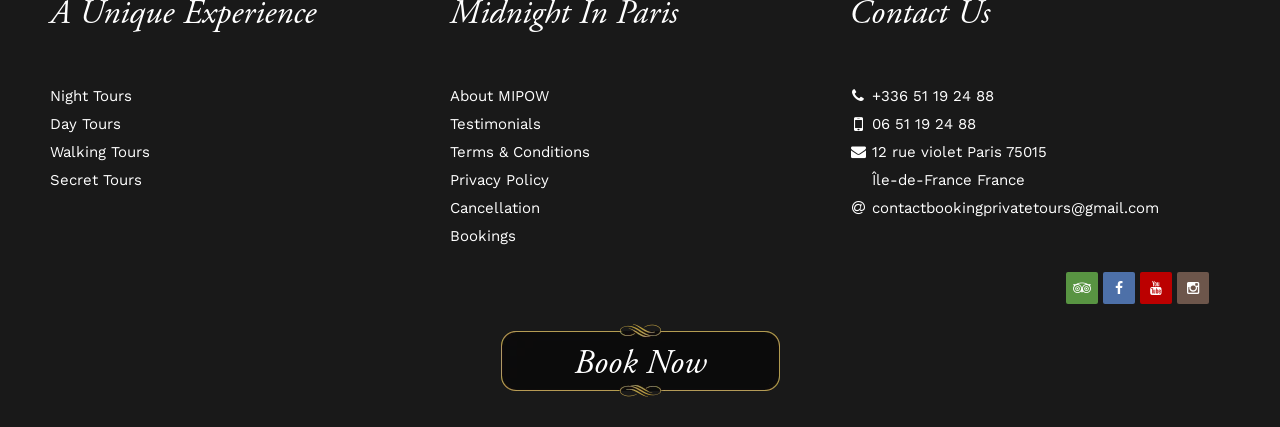What social media platforms are available?
Please answer using one word or phrase, based on the screenshot.

Four